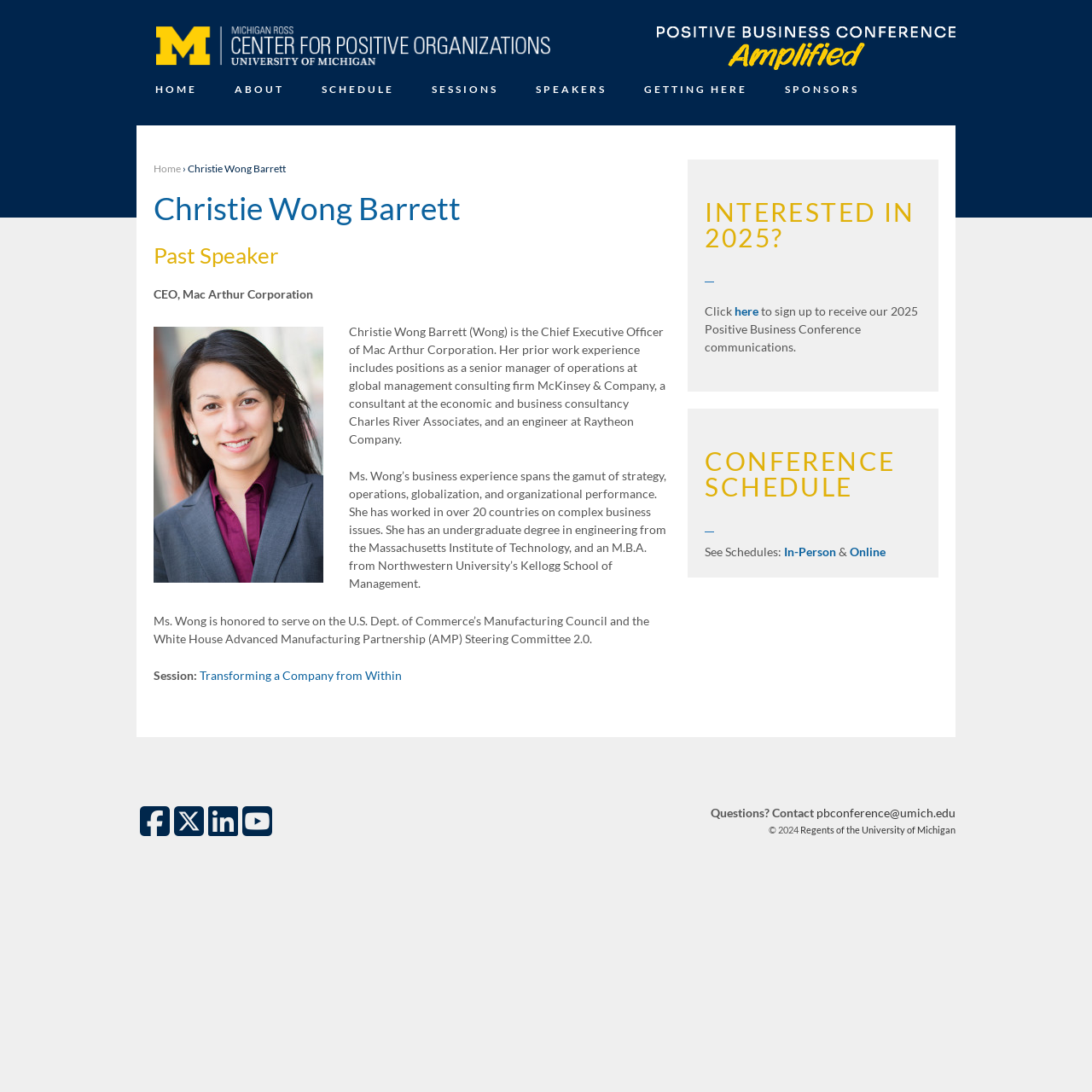Analyze the image and provide a detailed answer to the question: How can I contact the conference organizers?

The contact email for the conference organizers is mentioned at the bottom of the webpage as 'pbconference@umich.edu', which is linked to the text 'Questions? Contact'.